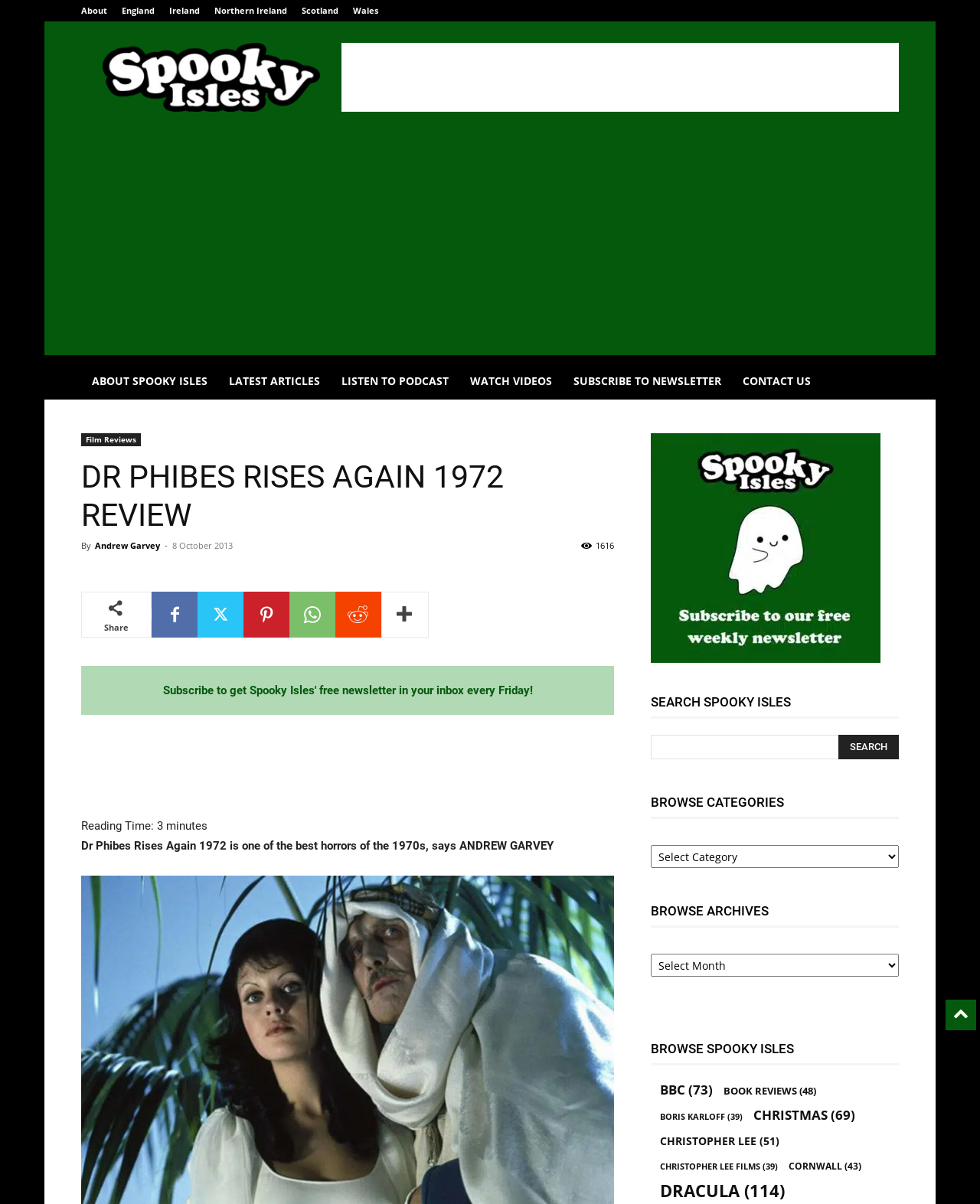Determine the bounding box coordinates for the clickable element required to fulfill the instruction: "Click on the 'About' link". Provide the coordinates as four float numbers between 0 and 1, i.e., [left, top, right, bottom].

[0.083, 0.004, 0.109, 0.013]